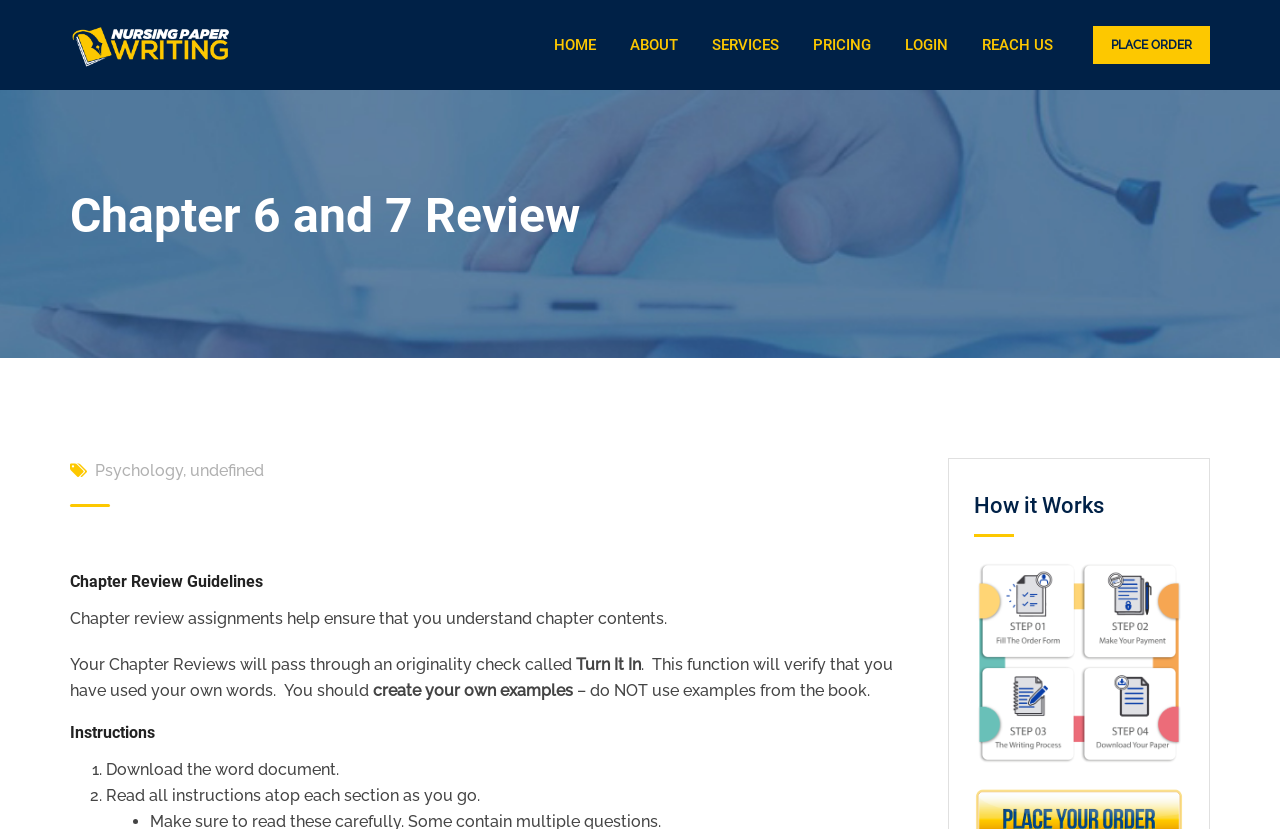Please identify the bounding box coordinates of the clickable area that will fulfill the following instruction: "Click on the 'PLACE ORDER' link". The coordinates should be in the format of four float numbers between 0 and 1, i.e., [left, top, right, bottom].

[0.854, 0.031, 0.945, 0.077]